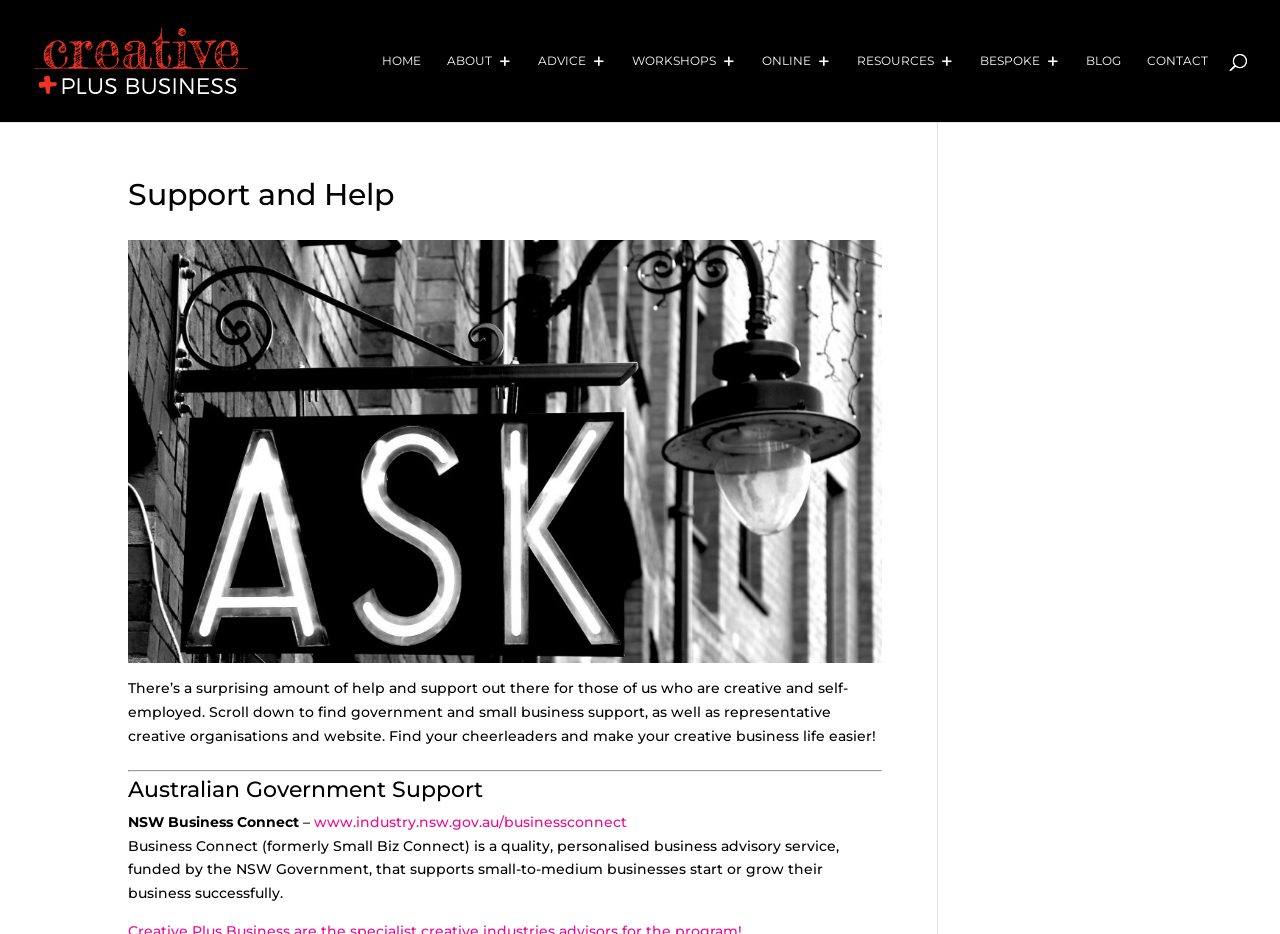By analyzing the image, answer the following question with a detailed response: How many links are there in the top navigation menu?

I counted the links in the top navigation menu, which are 'HOME', 'ABOUT L', 'ADVICE L', 'WORKSHOPS L', 'ONLINE L', 'RESOURCES L', 'BESPOKE L', 'BLOG', and 'CONTACT'.